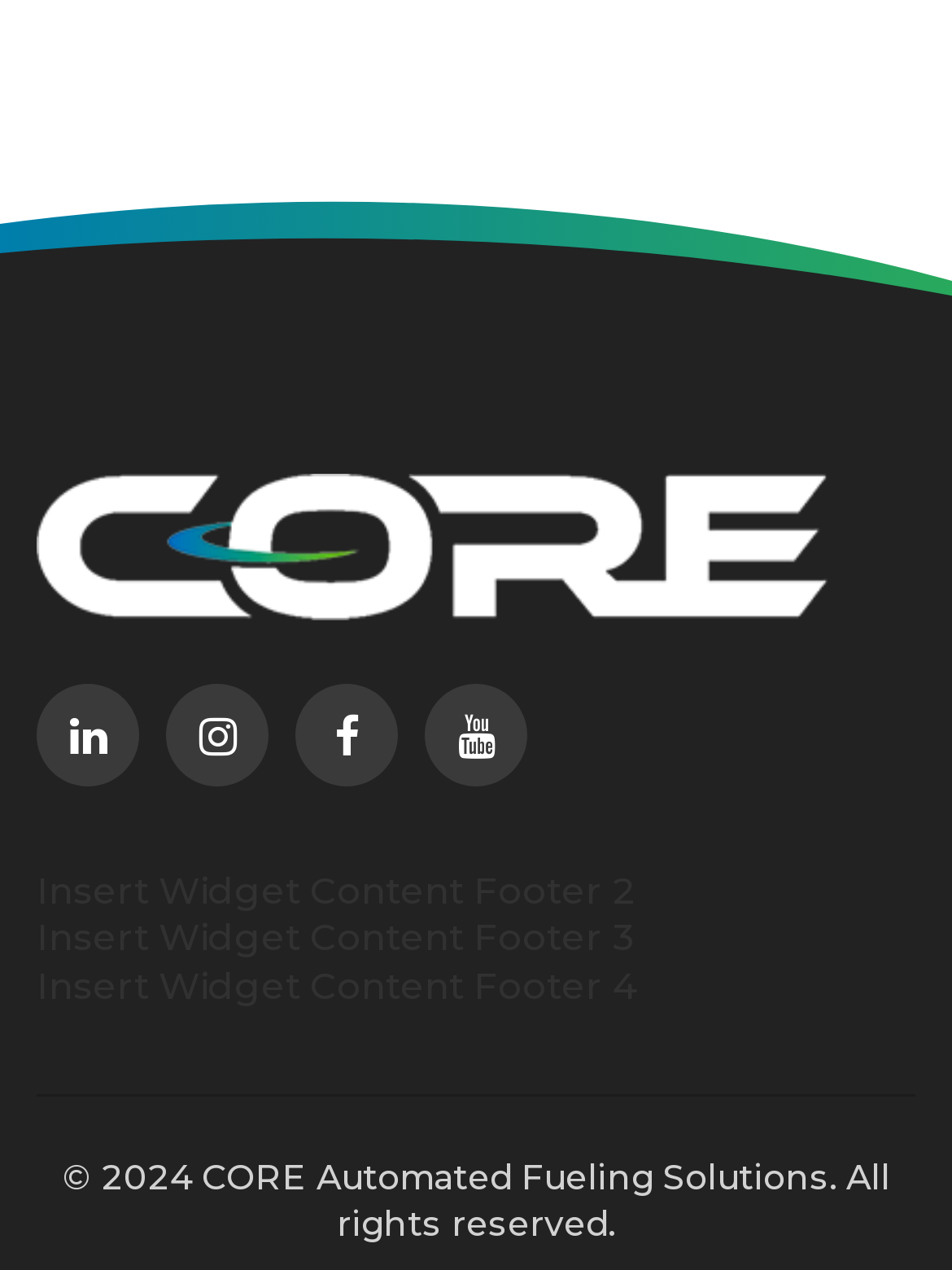What is the description of the company?
Refer to the image and provide a one-word or short phrase answer.

Automated Fueling Solutions